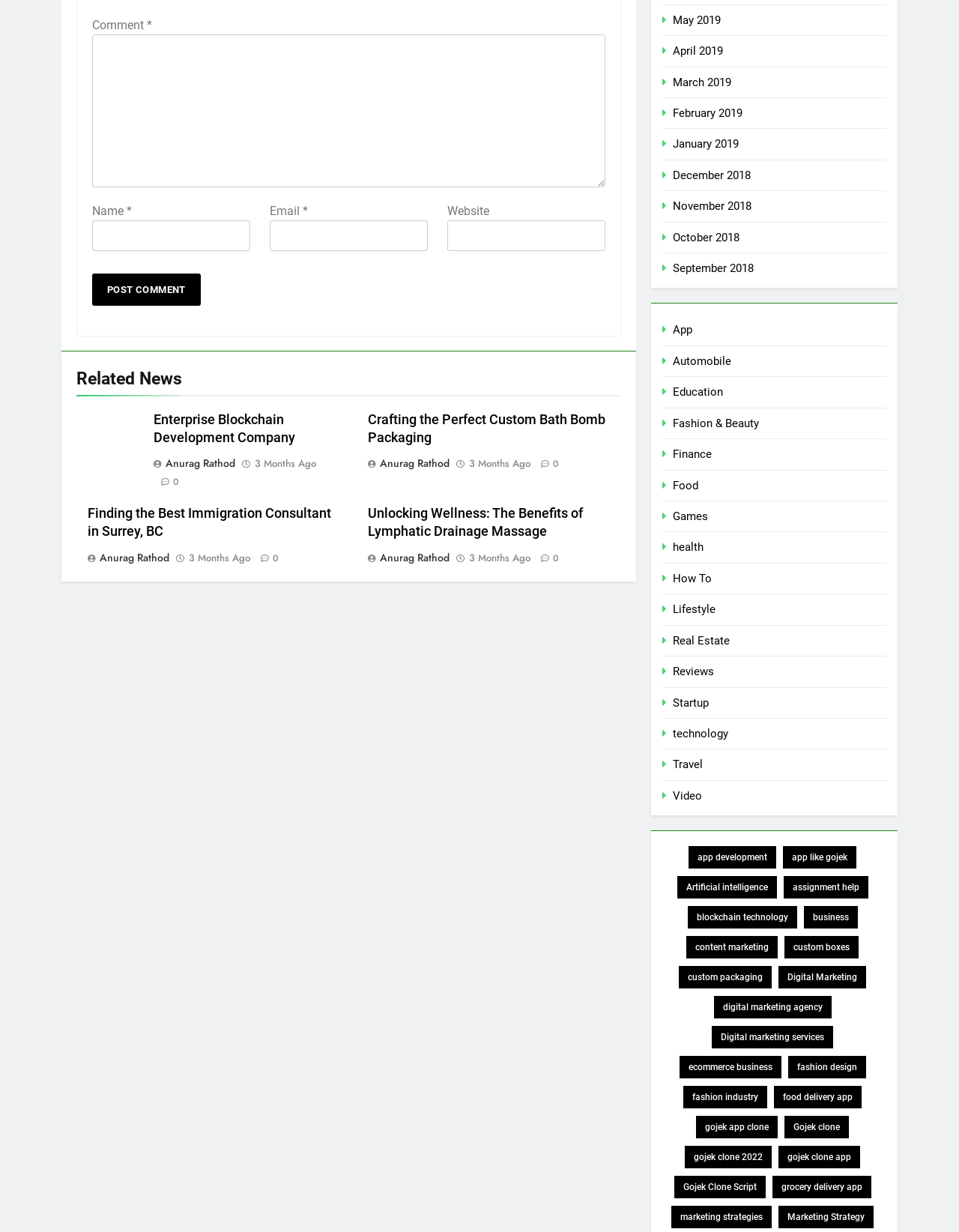Pinpoint the bounding box coordinates of the clickable area needed to execute the instruction: "Visit the Facebook page". The coordinates should be specified as four float numbers between 0 and 1, i.e., [left, top, right, bottom].

None